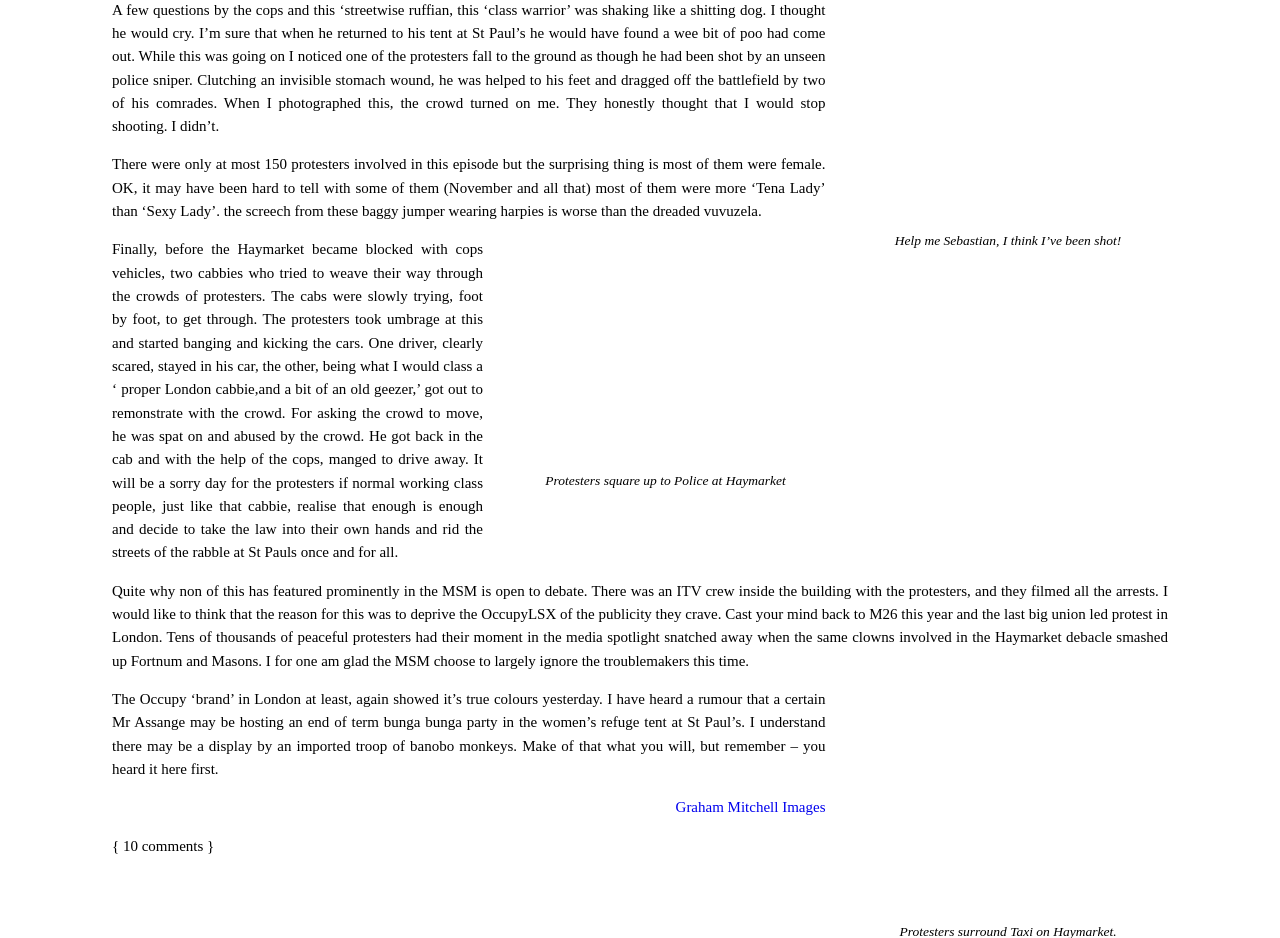Use a single word or phrase to answer the question: How many protesters were involved in the episode?

At most 150